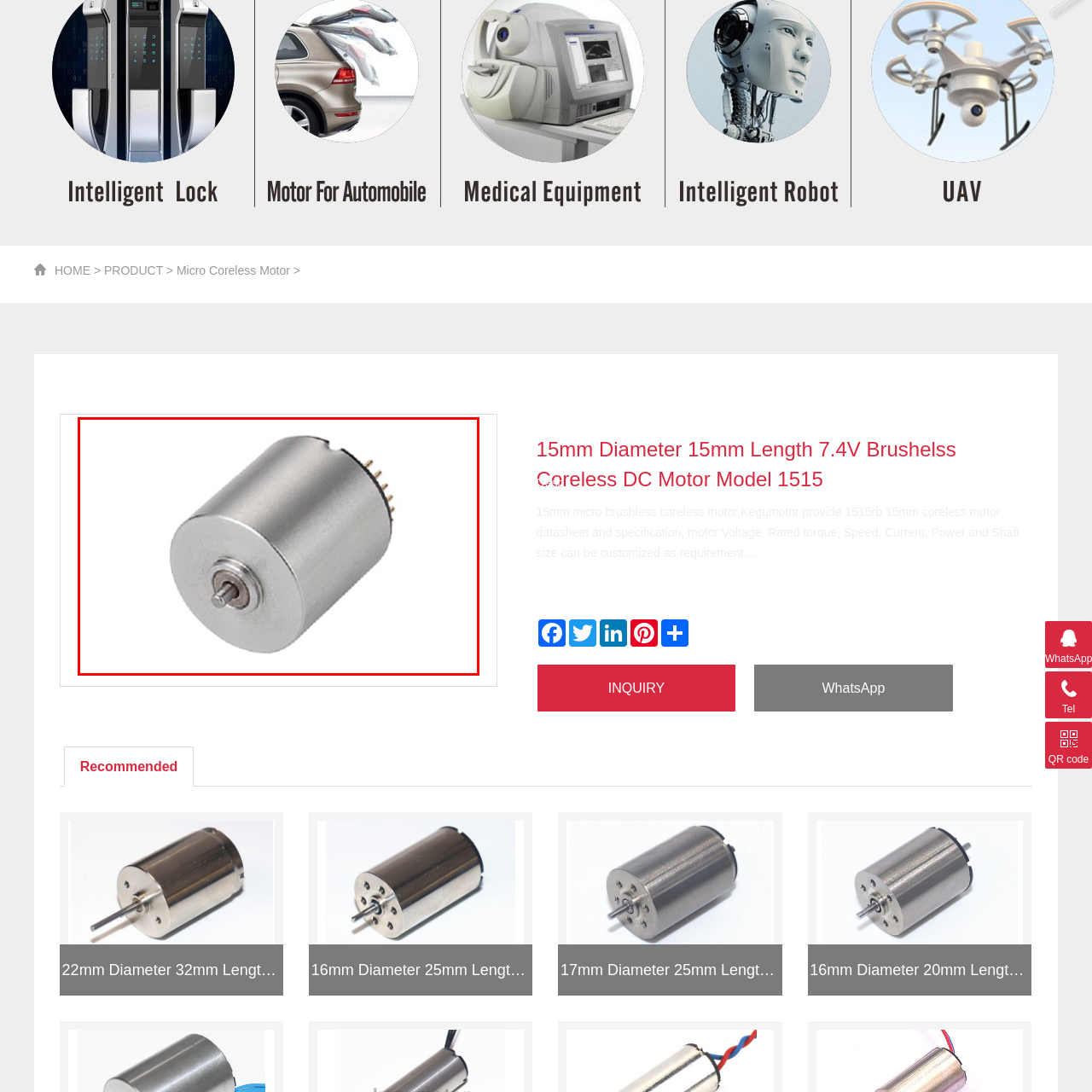What is the operating voltage of the motor?  
Carefully review the image highlighted by the red outline and respond with a comprehensive answer based on the image's content.

The operating voltage of the motor can be found in the caption, which mentions that the motor 'operates on a voltage of 7.4V'.